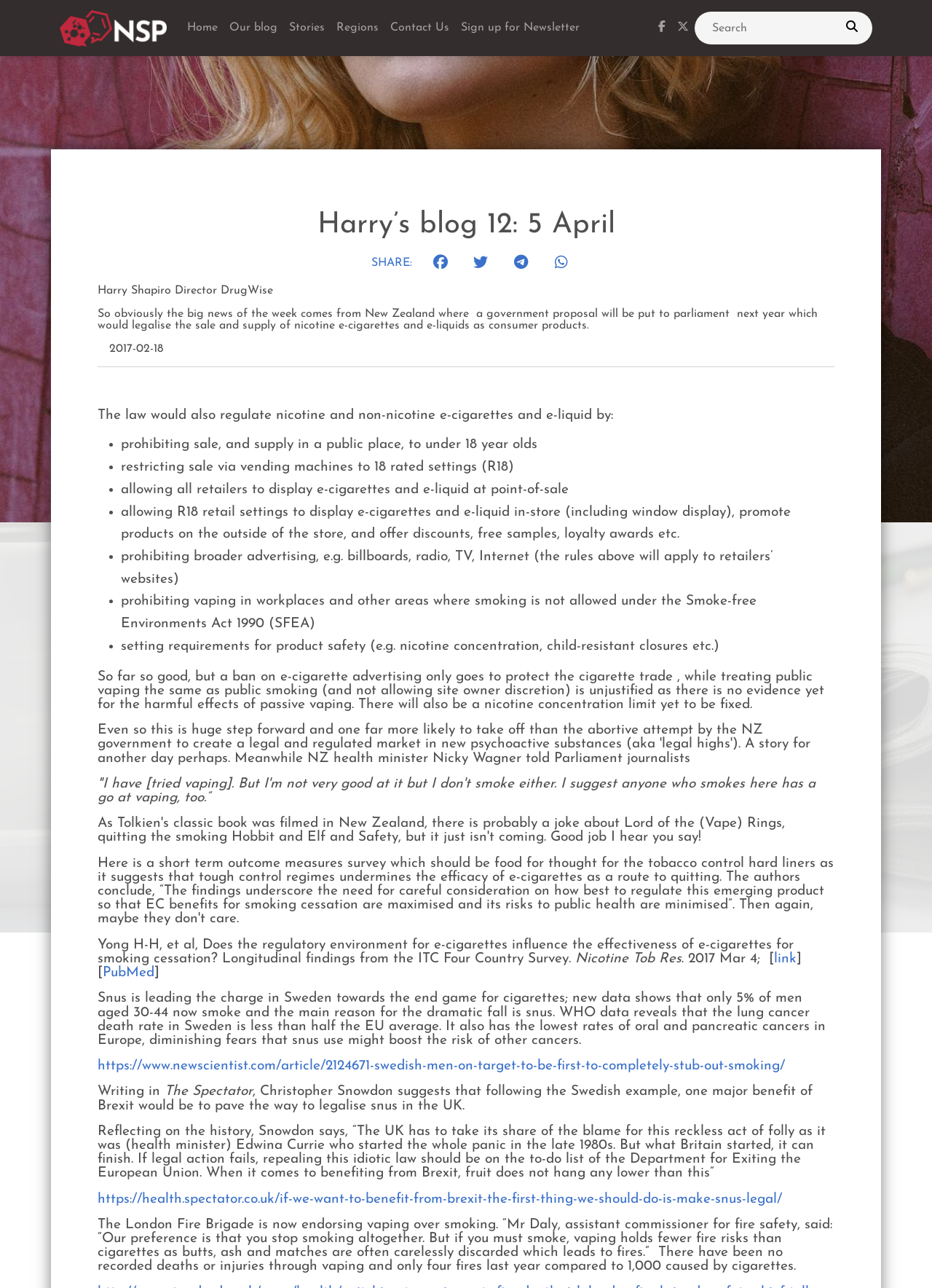Using the description: "link", identify the bounding box of the corresponding UI element in the screenshot.

[0.83, 0.739, 0.855, 0.75]